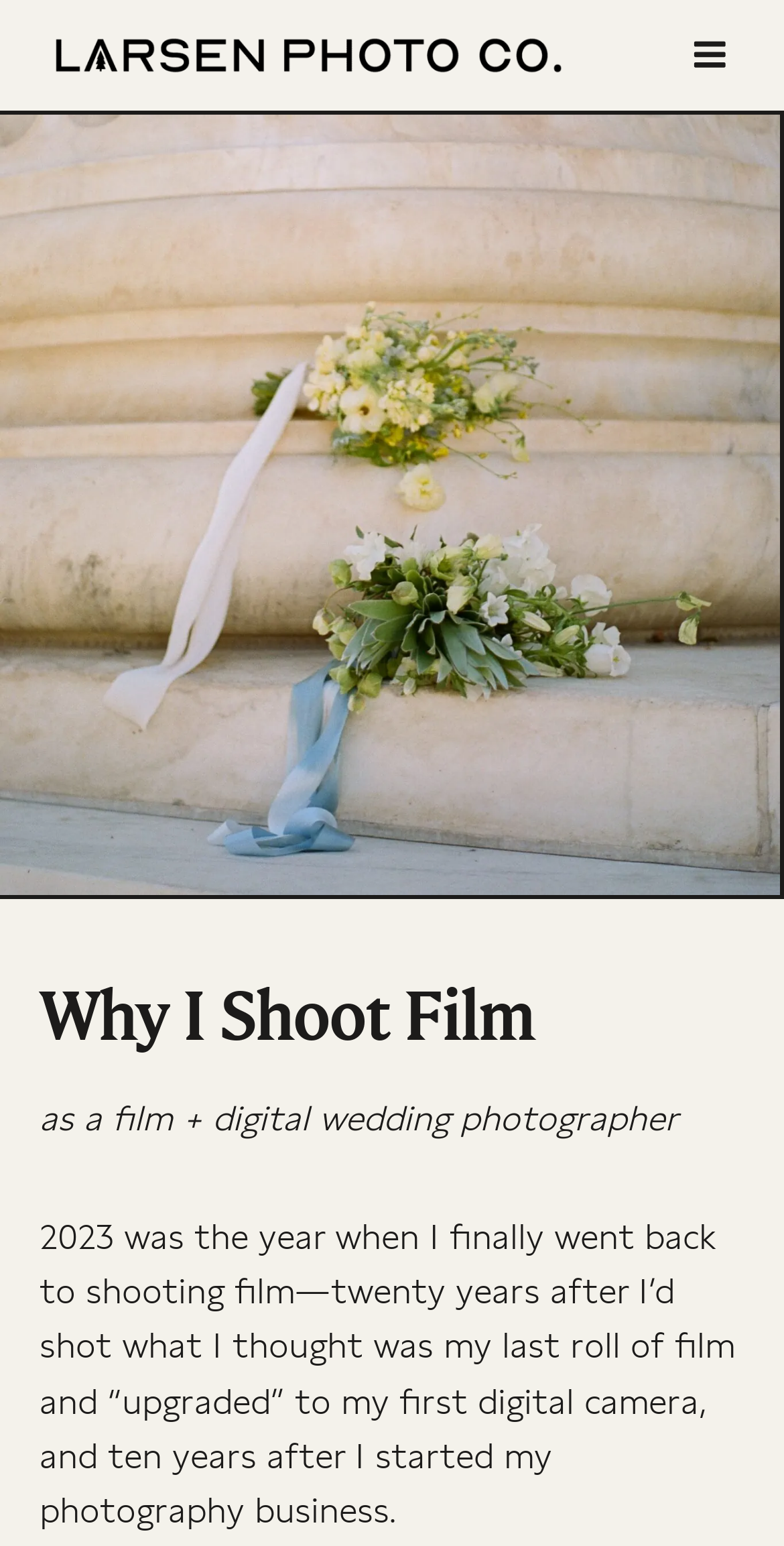What is the subject of the image above the text?
Could you answer the question with a detailed and thorough explanation?

I inferred this answer by analyzing the image description 'Film elopement photographer' which is located above the text.